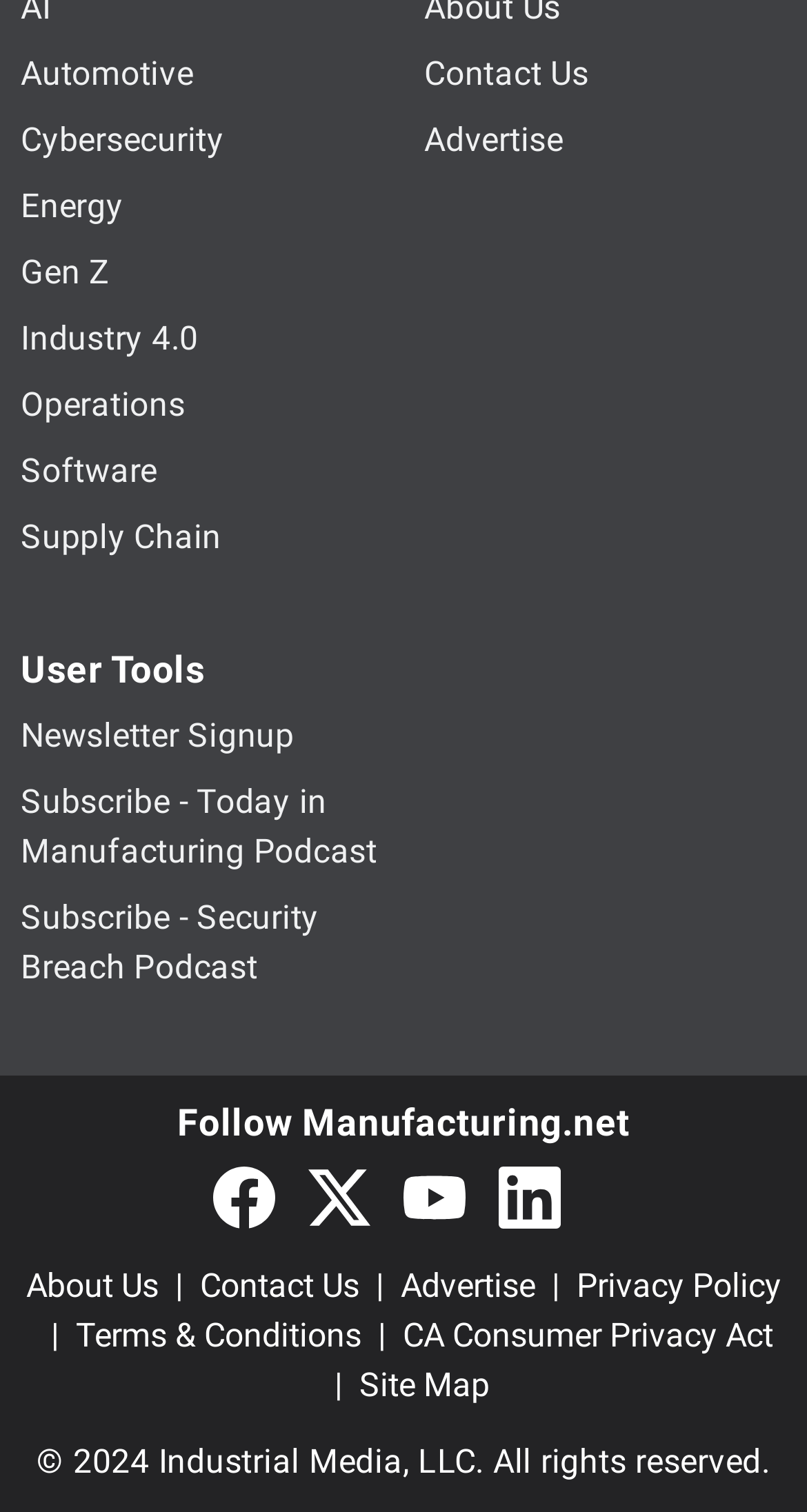Identify and provide the bounding box coordinates of the UI element described: "Terms & Conditions". The coordinates should be formatted as [left, top, right, bottom], with each number being a float between 0 and 1.

[0.094, 0.871, 0.447, 0.897]